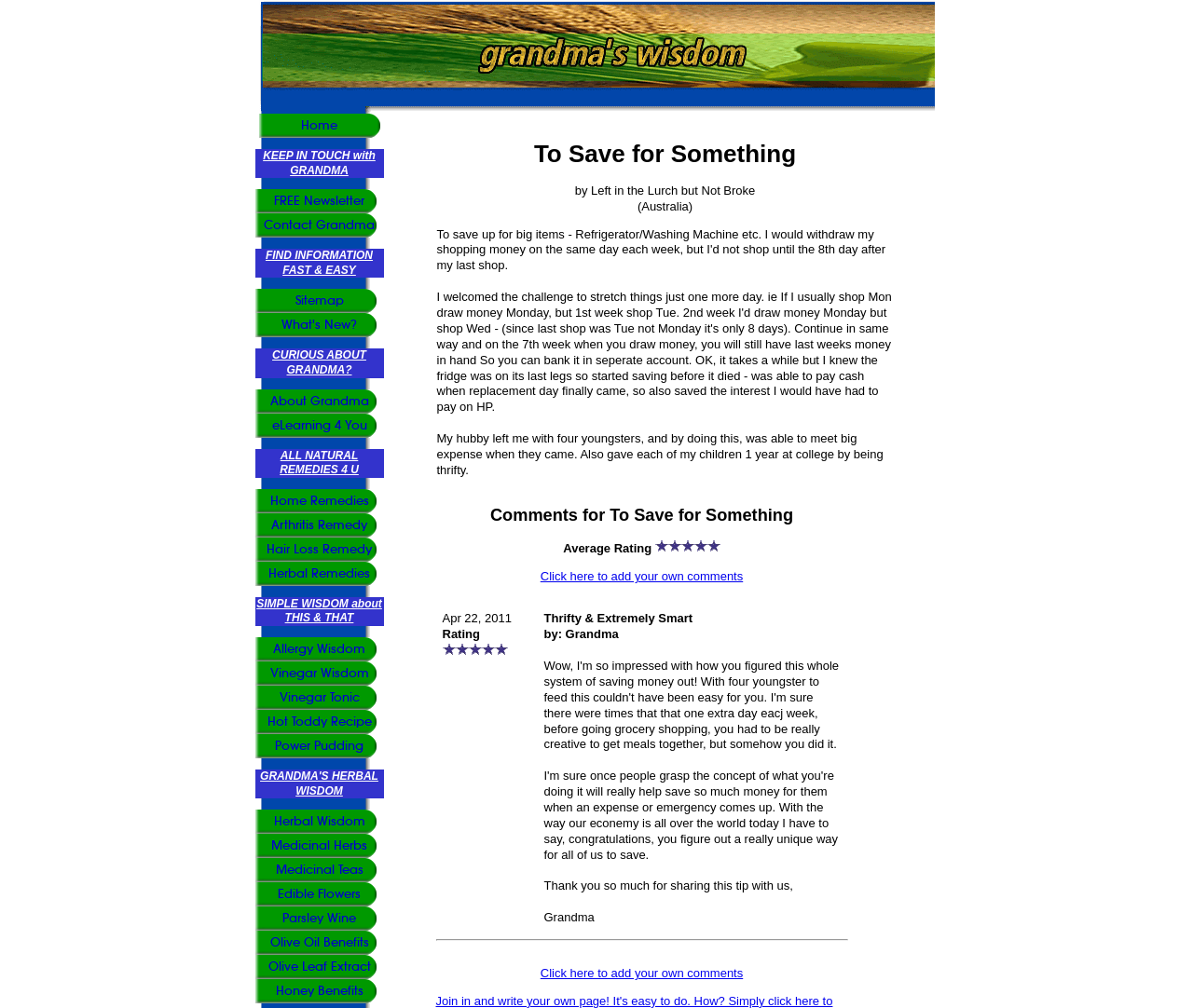Identify the bounding box coordinates of the region that should be clicked to execute the following instruction: "Click the 'Home' link".

[0.217, 0.113, 0.318, 0.137]